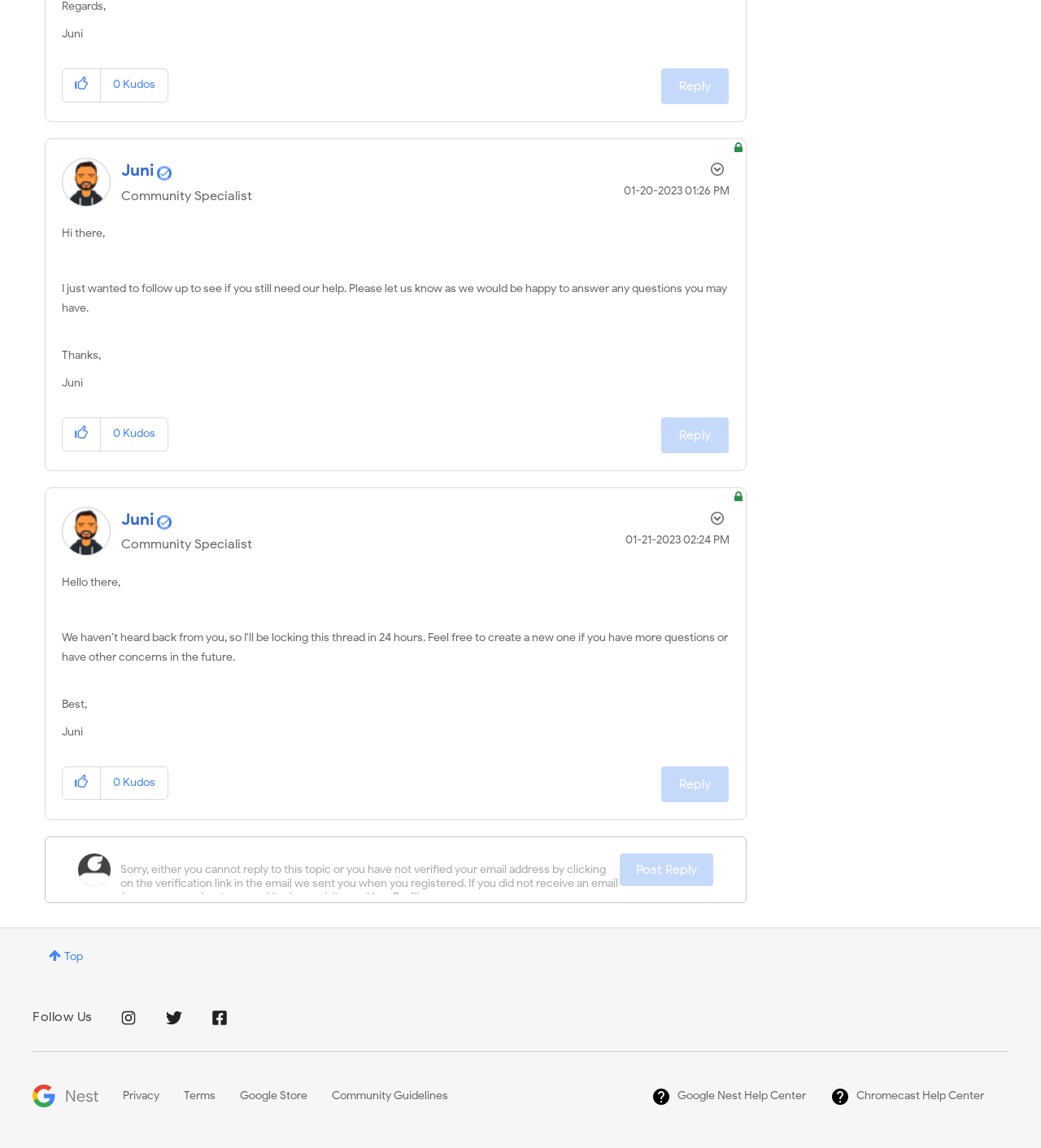Who is the author of the first comment?
Please answer the question as detailed as possible.

The author of the first comment is Juni, which can be determined by looking at the username 'Juni' above the comment text 'Hi there,'.